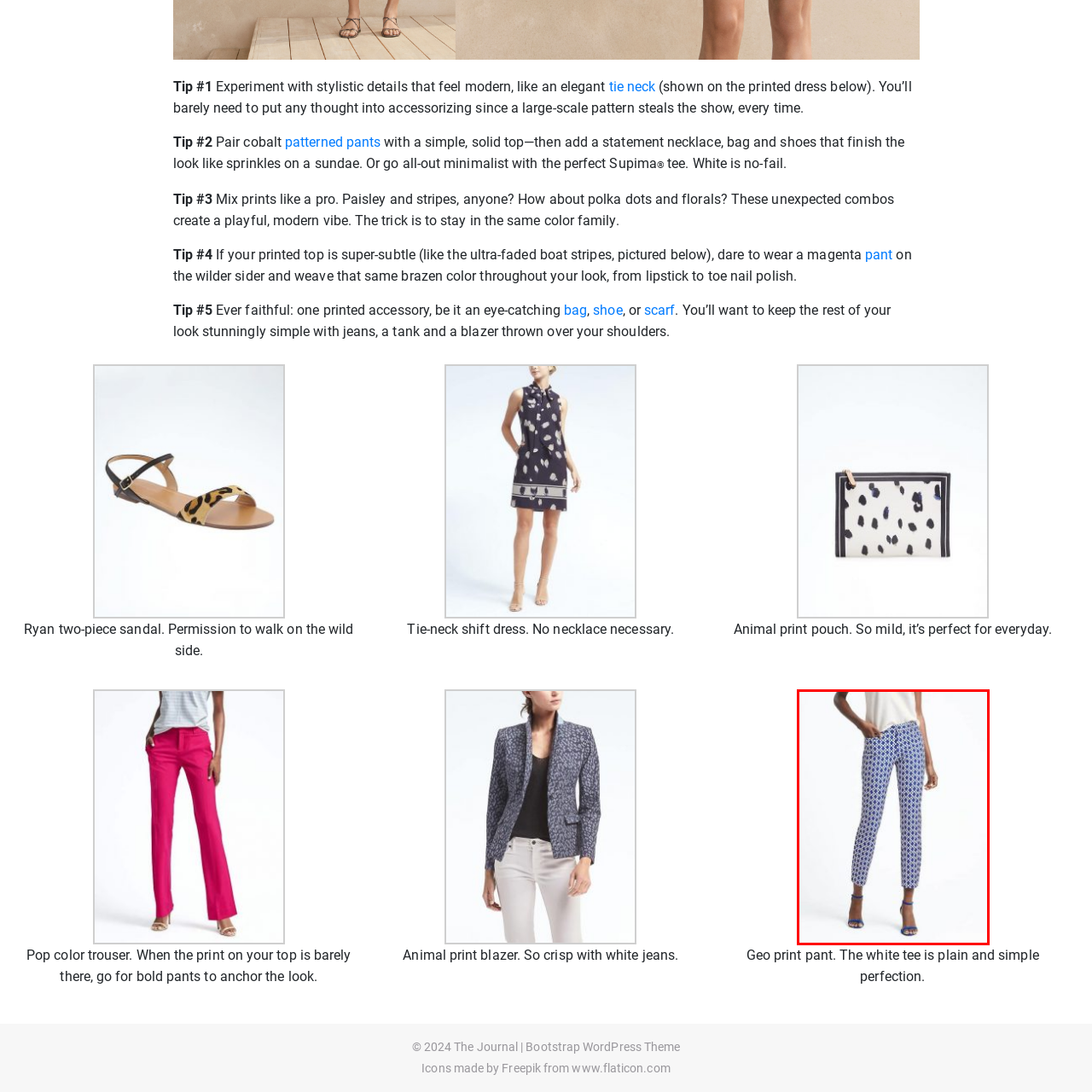Inspect the area within the red bounding box and elaborate on the following question with a detailed answer using the image as your reference: What type of sandals is the model wearing?

According to the caption, the model's outfit is complemented by elegant blue high-heeled sandals, which suggests that the sandals are blue in color and have a high heel.